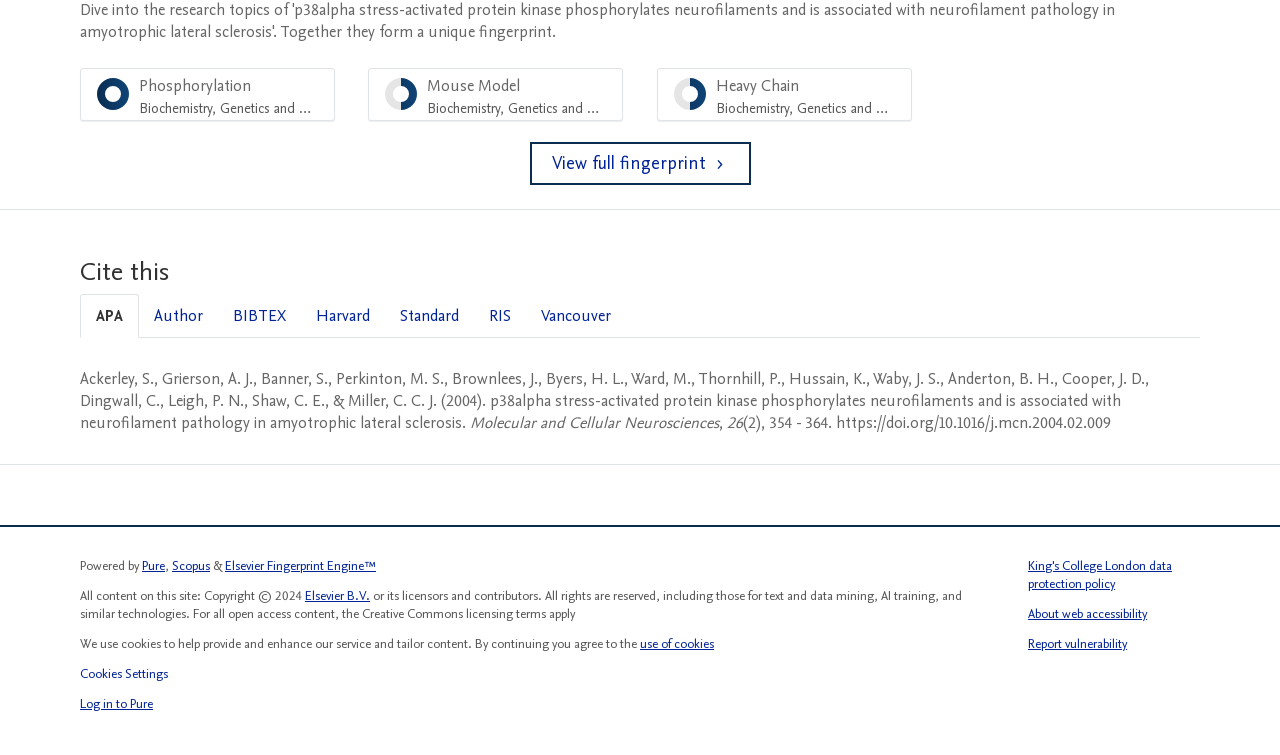What is the DOI of the article?
Make sure to answer the question with a detailed and comprehensive explanation.

The DOI of the article can be found in the StaticText 'https://doi.org/10.1016/j.mcn.2004.02.009'.